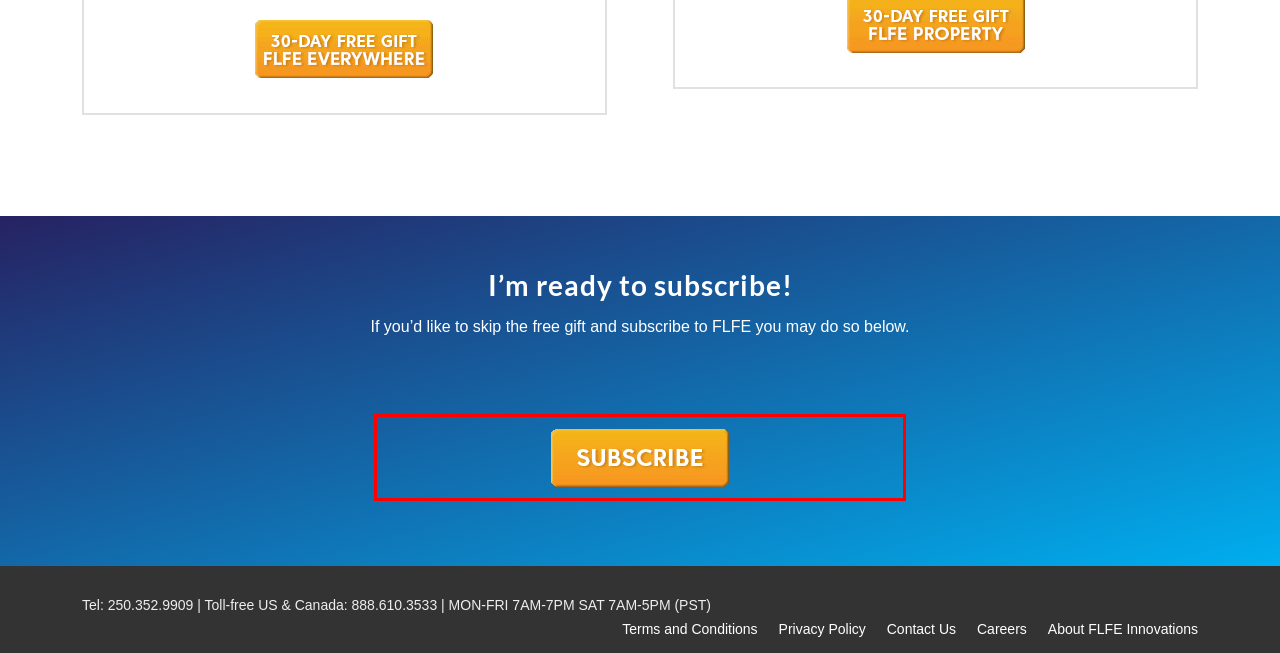Examine the screenshot of a webpage with a red bounding box around a UI element. Your task is to identify the webpage description that best corresponds to the new webpage after clicking the specified element. The given options are:
A. Terms and Conditions - FLFE
B. Subscriber Testimonials - FLFE
C. Share - FLFE
D. Property Country Check Home 6-Monthly - FLFE
E. FLFE-Mobile Phone: 30 Day Gift - FLFE
F. Privacy Policy - FLFE
G. Careers - FLFE
H. FLFE Evidence - FLFE

D